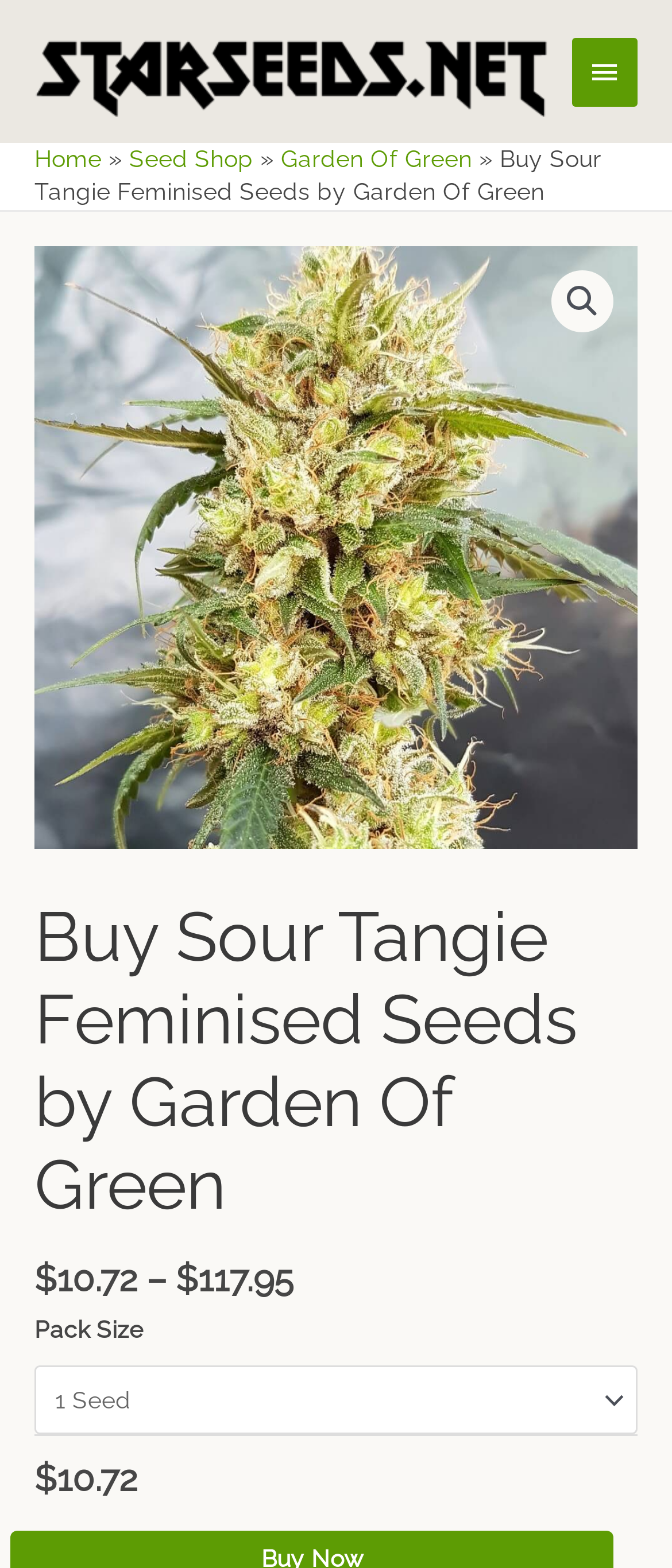Based on the description "Garden Of Green", find the bounding box of the specified UI element.

[0.418, 0.093, 0.703, 0.11]